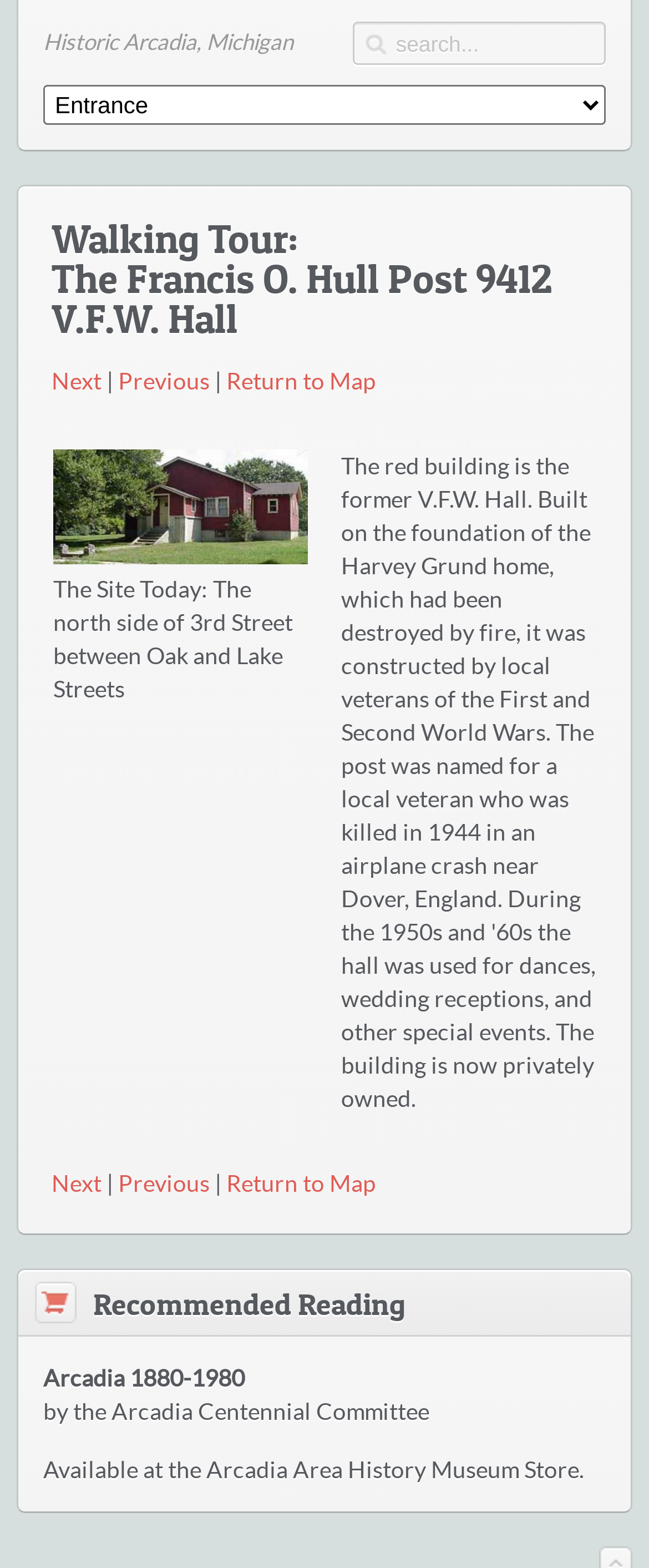Based on the image, provide a detailed response to the question:
What is the name of the book recommended for reading?

I found this answer by looking at the 'Recommended Reading' section, which mentions the book 'Arcadia 1880-1980' by the Arcadia Centennial Committee.